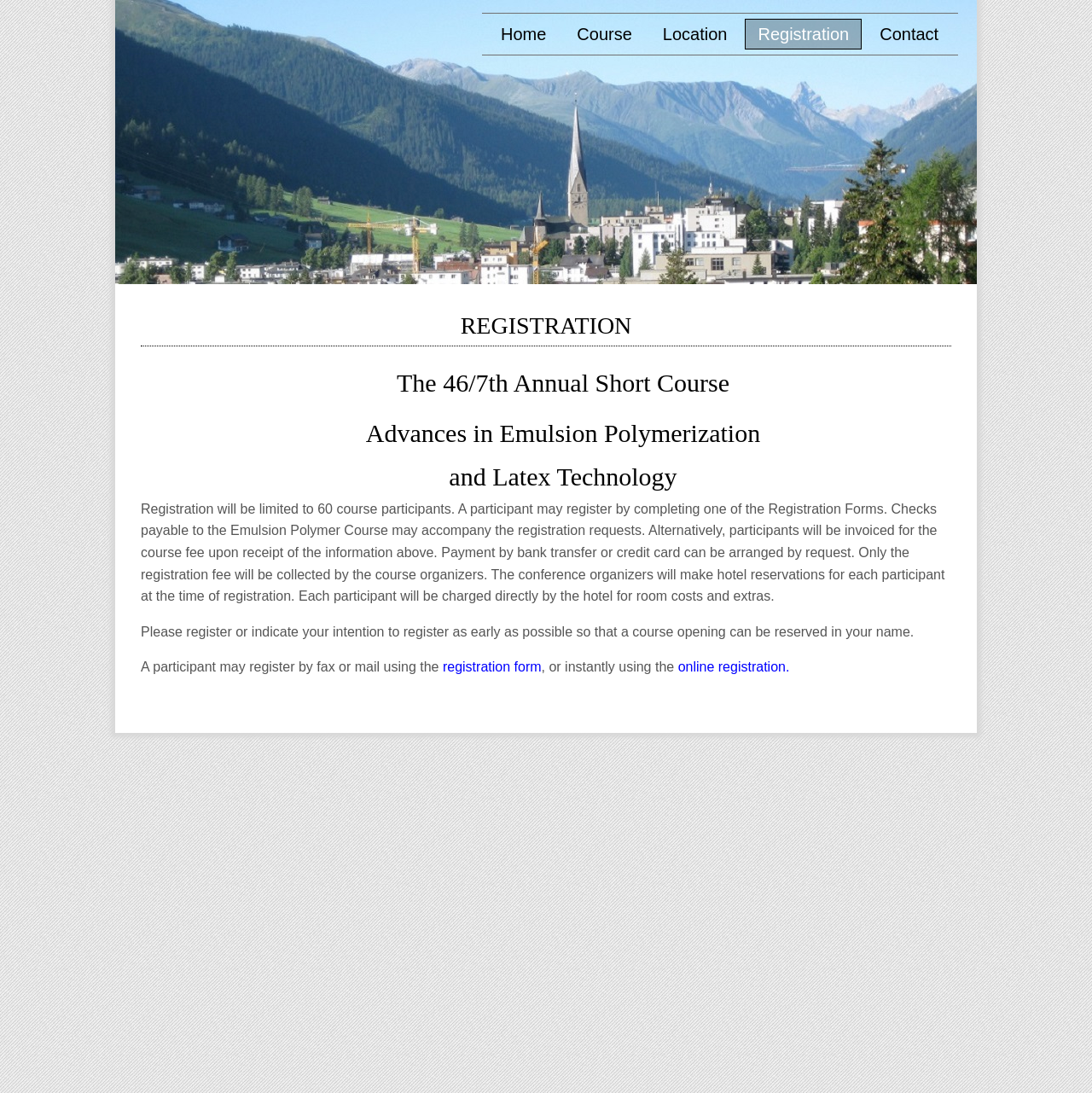Using the format (top-left x, top-left y, bottom-right x, bottom-right y), provide the bounding box coordinates for the described UI element. All values should be floating point numbers between 0 and 1: registration form

[0.405, 0.604, 0.496, 0.617]